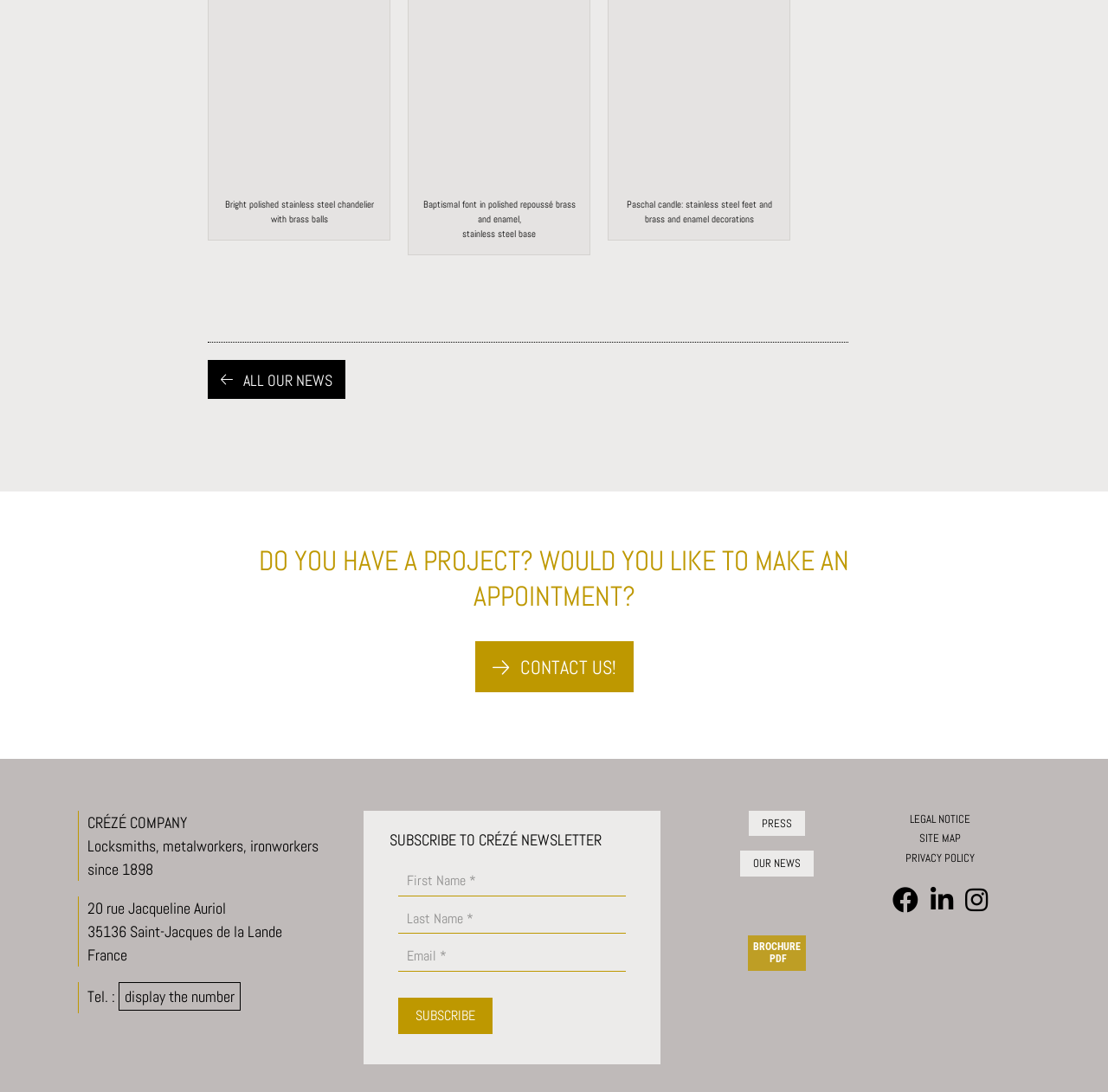Determine the bounding box for the UI element that matches this description: "name="form_fields[email]" placeholder="Email *"".

[0.359, 0.863, 0.565, 0.89]